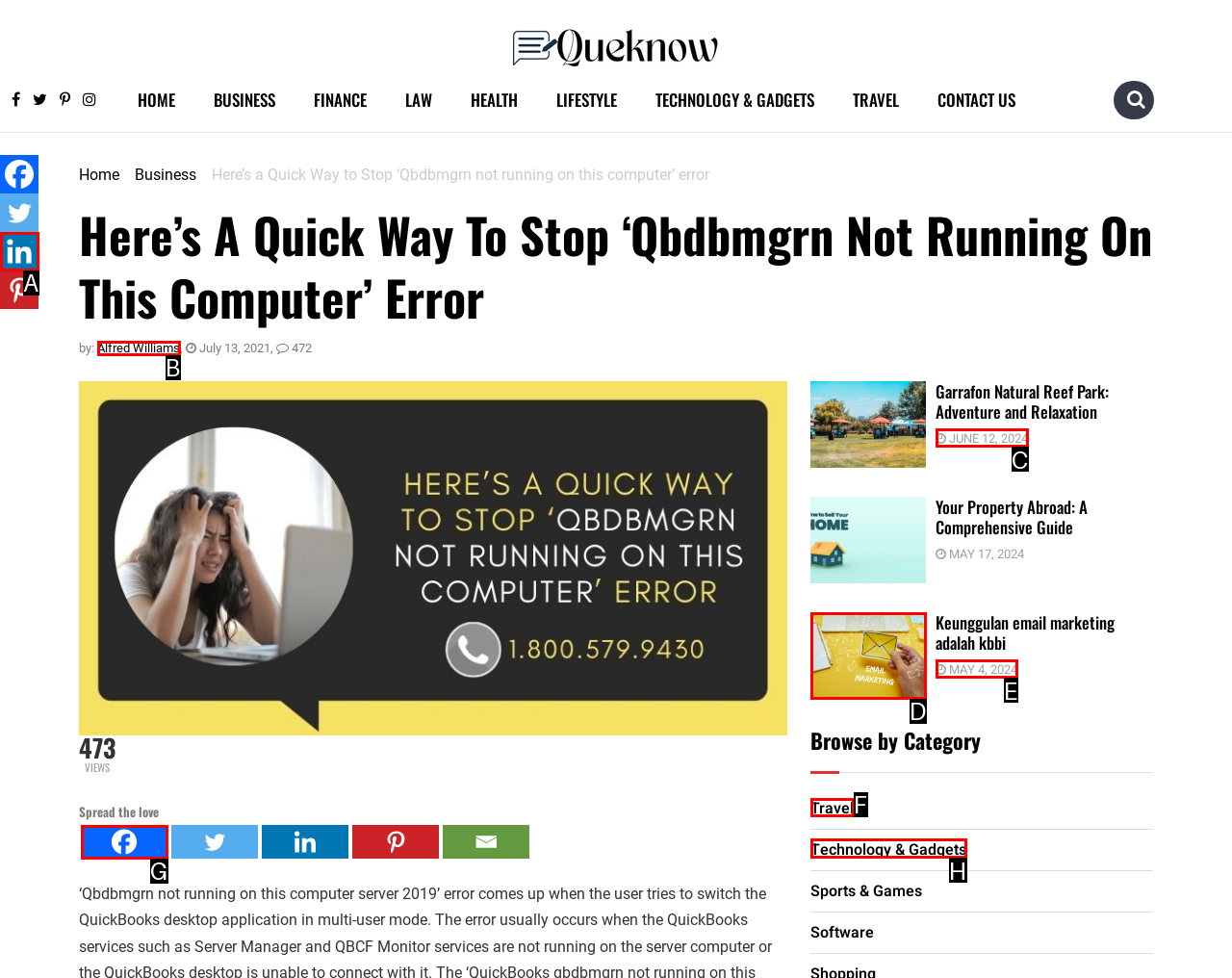Indicate which lettered UI element to click to fulfill the following task: Browse by 'Travel' category
Provide the letter of the correct option.

F